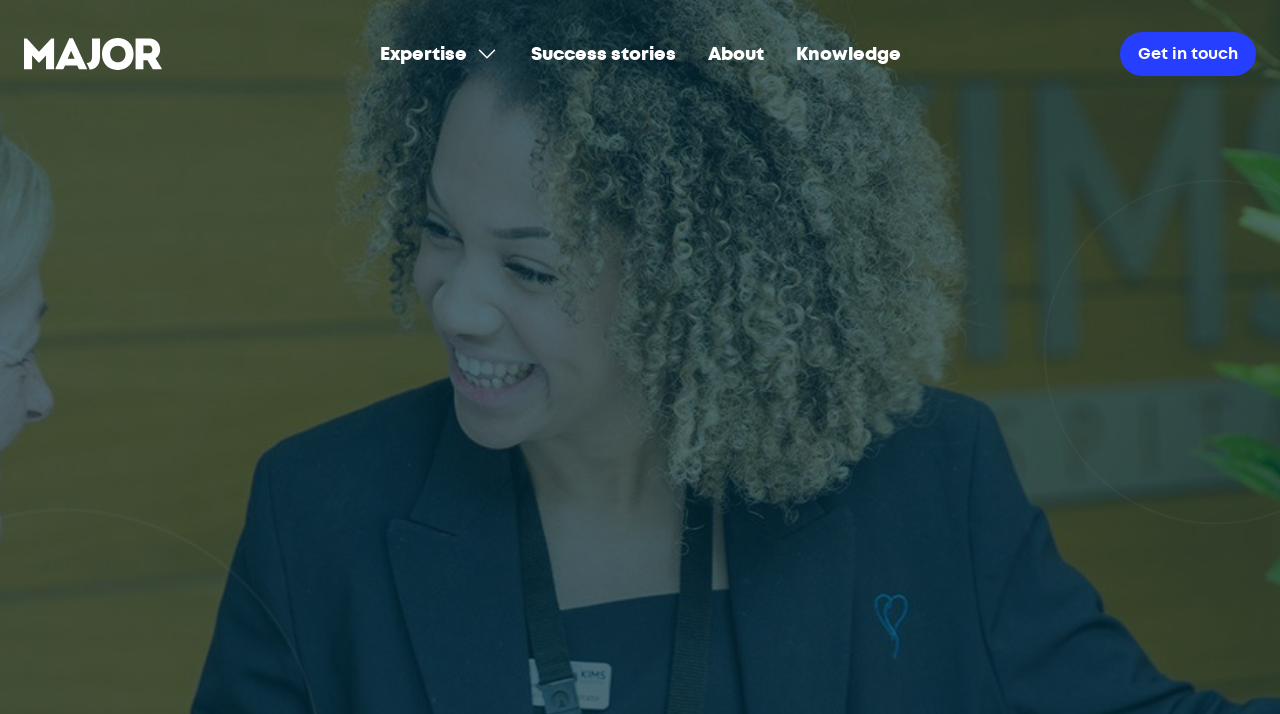Determine the bounding box coordinates for the UI element matching this description: "About".

[0.55, 0.05, 0.6, 0.101]